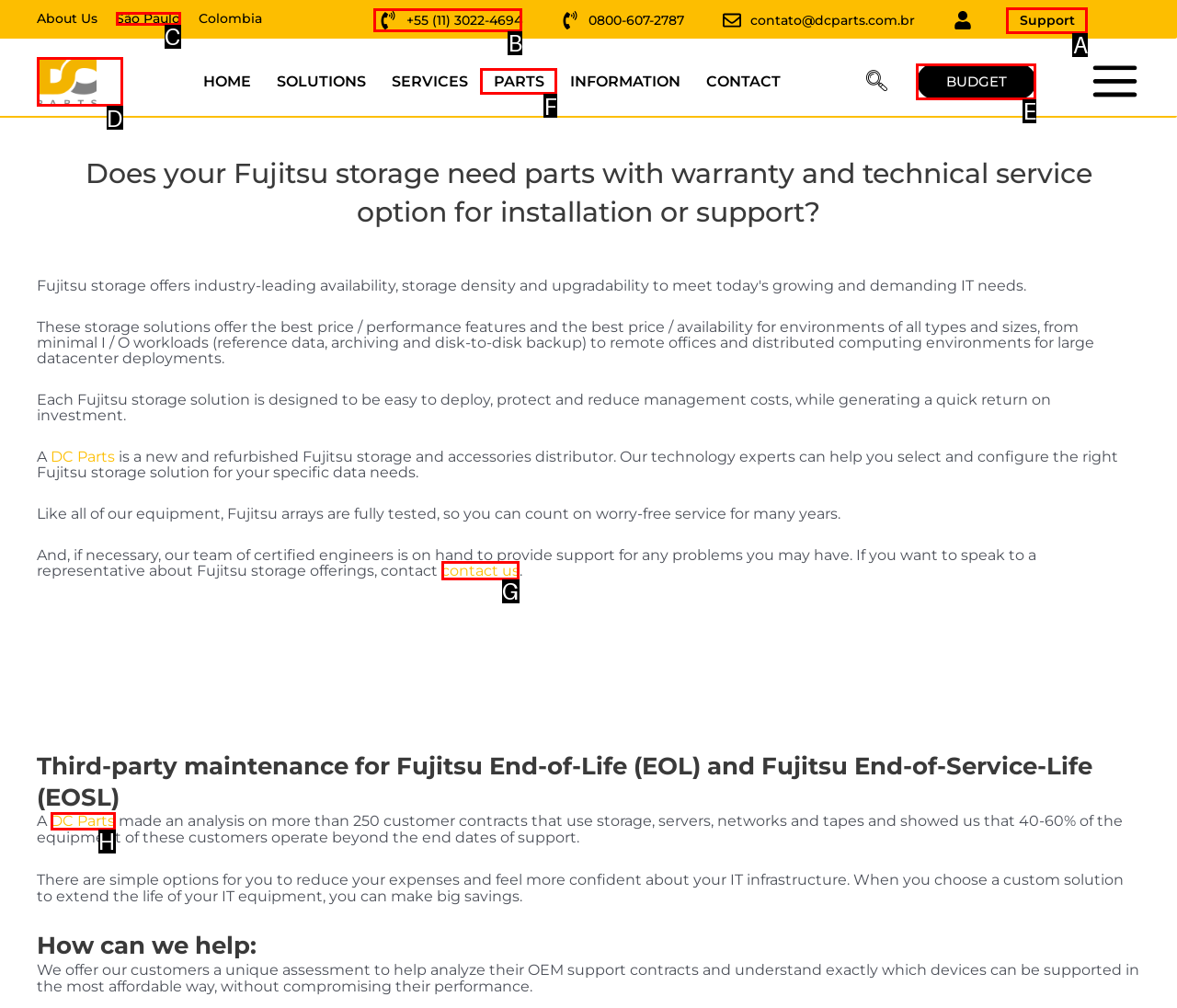Identify the correct HTML element to click for the task: Get in touch with the team. Provide the letter of your choice.

G